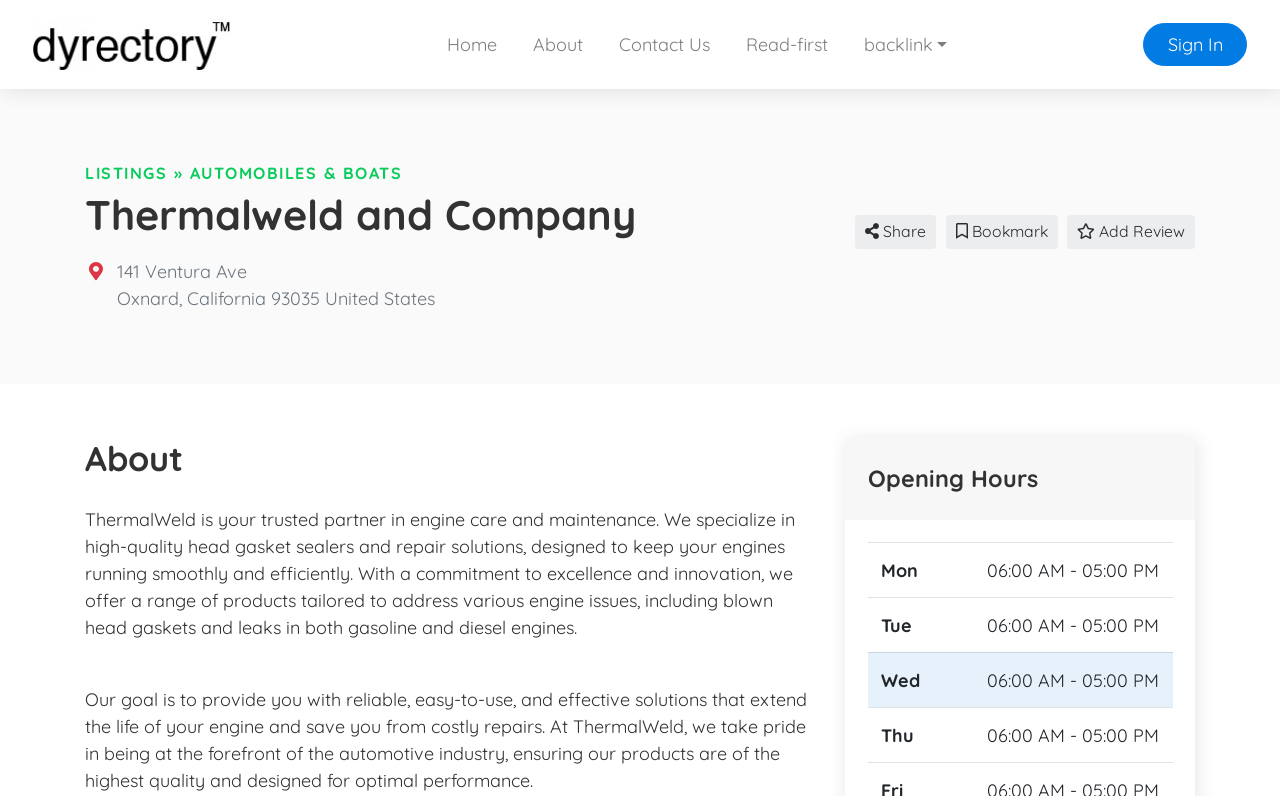What is the business category of Thermalweld and Company?
Please provide a comprehensive answer based on the visual information in the image.

The business category of Thermalweld and Company can be determined by looking at the link 'AUTOMOBILES & BOATS' which is located below the 'LISTINGS' link, indicating that Thermalweld and Company belongs to the 'Automobiles & Boats' category.